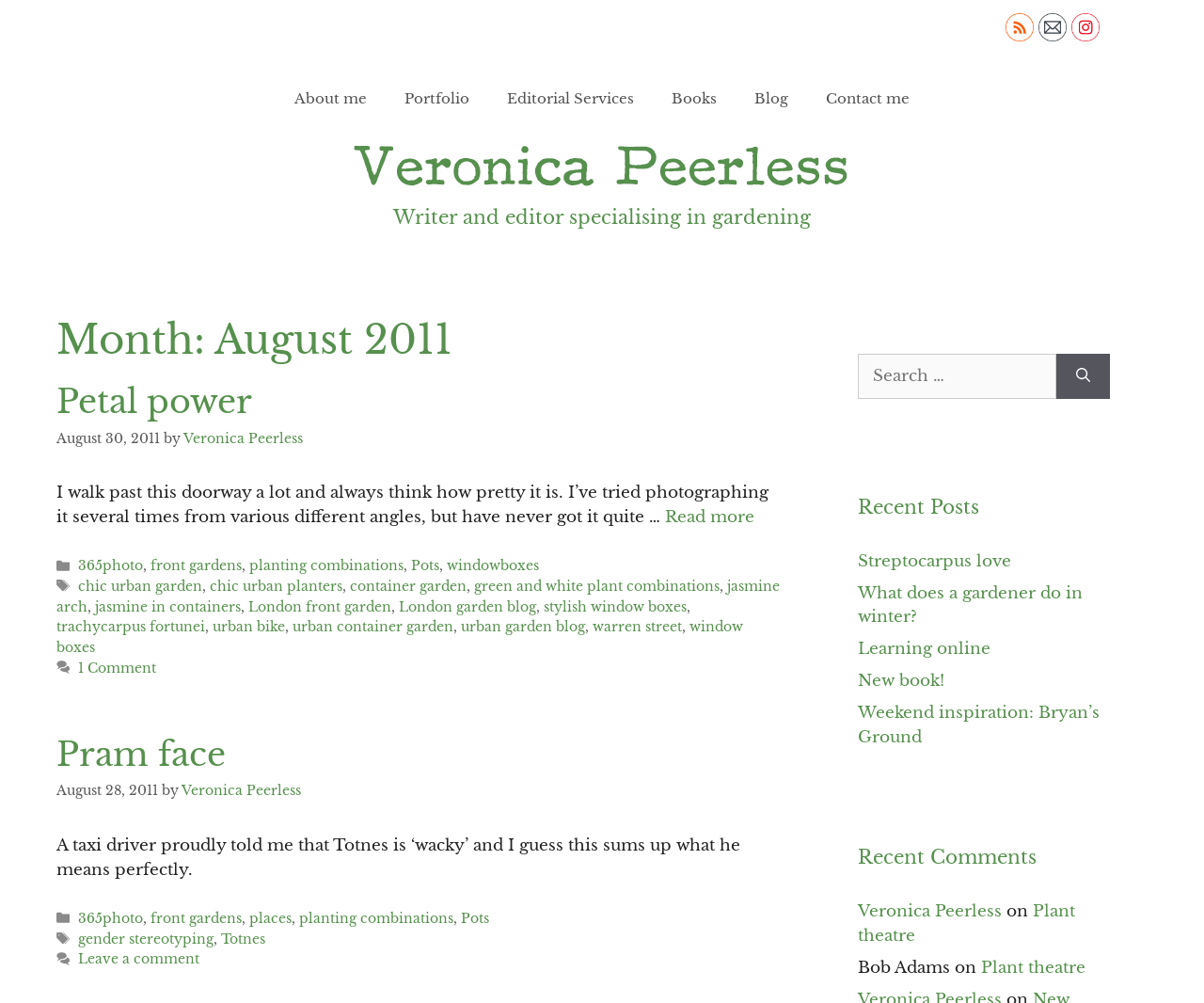Based on the element description windowboxes, identify the bounding box coordinates for the UI element. The coordinates should be in the format (top-left x, top-left y, bottom-right x, bottom-right y) and within the 0 to 1 range.

[0.371, 0.556, 0.448, 0.572]